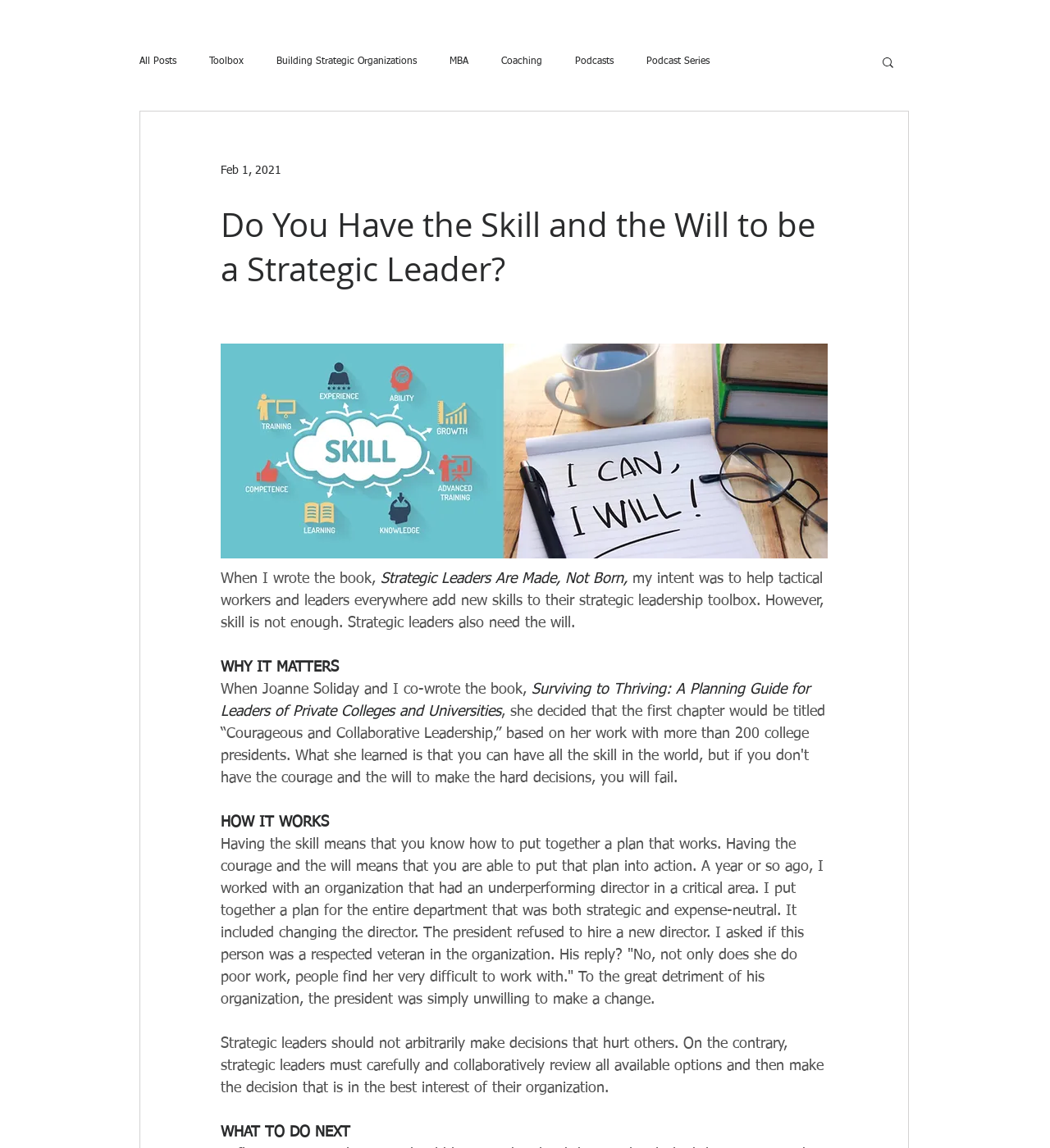Find the bounding box coordinates of the clickable area that will achieve the following instruction: "Click on the 'Toolbox' link".

[0.199, 0.049, 0.232, 0.059]